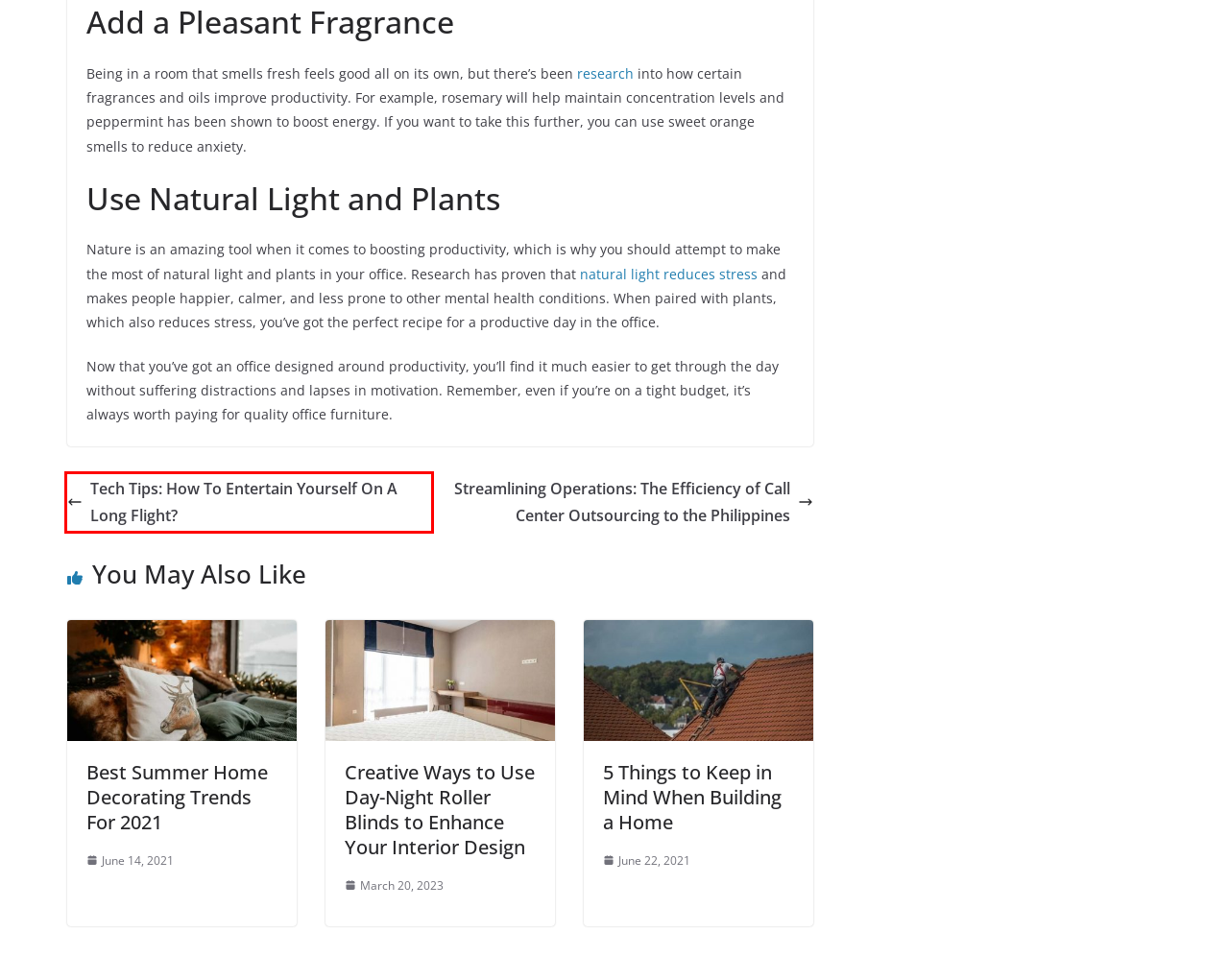You are provided with a screenshot of a webpage highlighting a UI element with a red bounding box. Choose the most suitable webpage description that matches the new page after clicking the element in the bounding box. Here are the candidates:
A. Your Guide to Curry Selection: Vibrant World of Indian Cuisine
B. RevolutionTT - Lifestyle Trending Topics
C. The Efficiency of Call Center Outsourcing to the Philippines
D. Home Decor Archives - RevolutionTT
E. Pets & Animals Archives - RevolutionTT
F. Tech Tips: How To Entertain Yourself On A Long Flight?
G. Best Summer Home Decorating Trends For 2021 - RevolutionTT
H. Creative Ways to Use Day-Night Roller Blinds

F